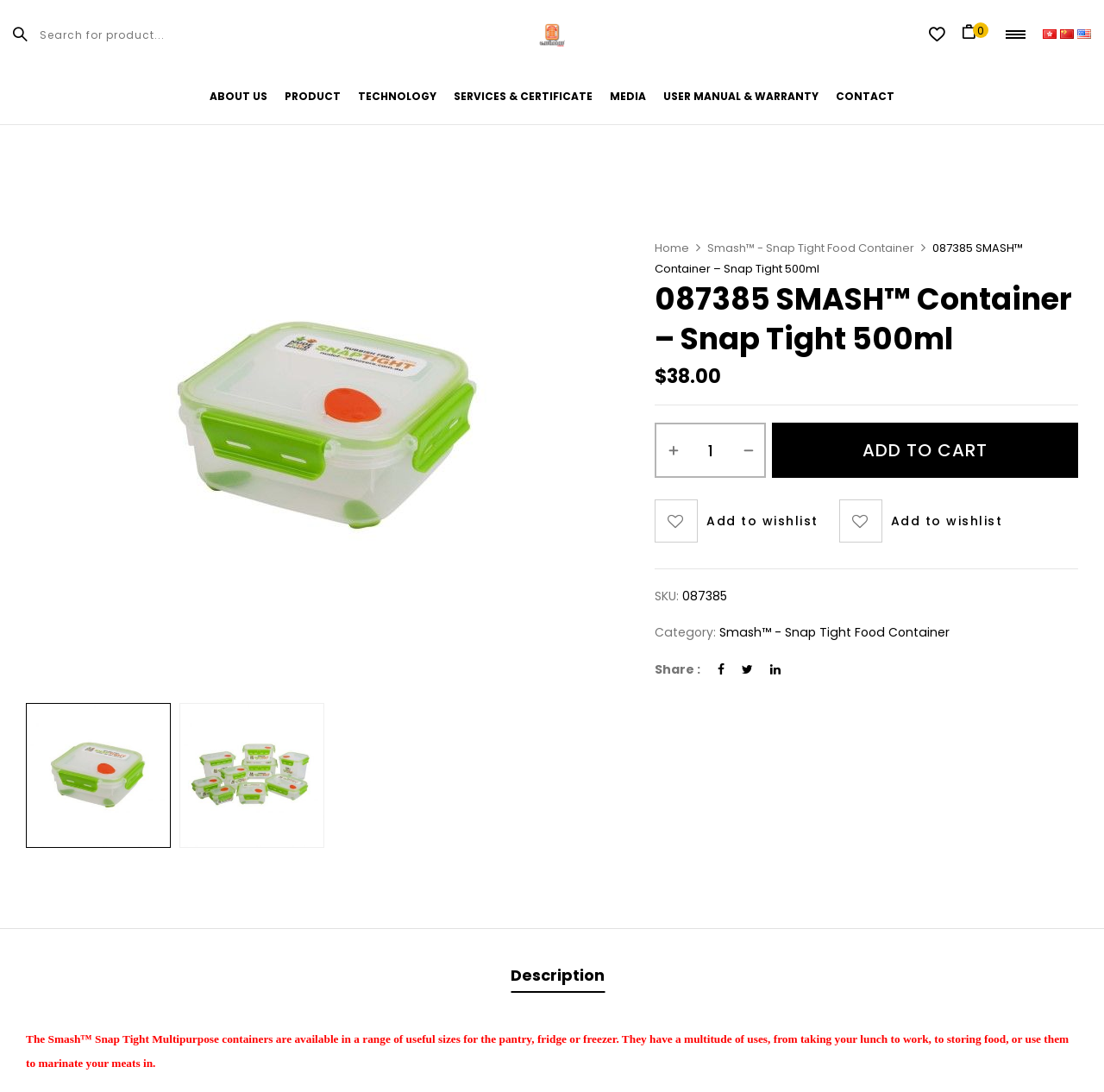Find the bounding box coordinates for the area you need to click to carry out the instruction: "Search for product". The coordinates should be four float numbers between 0 and 1, indicated as [left, top, right, bottom].

[0.024, 0.02, 0.248, 0.043]